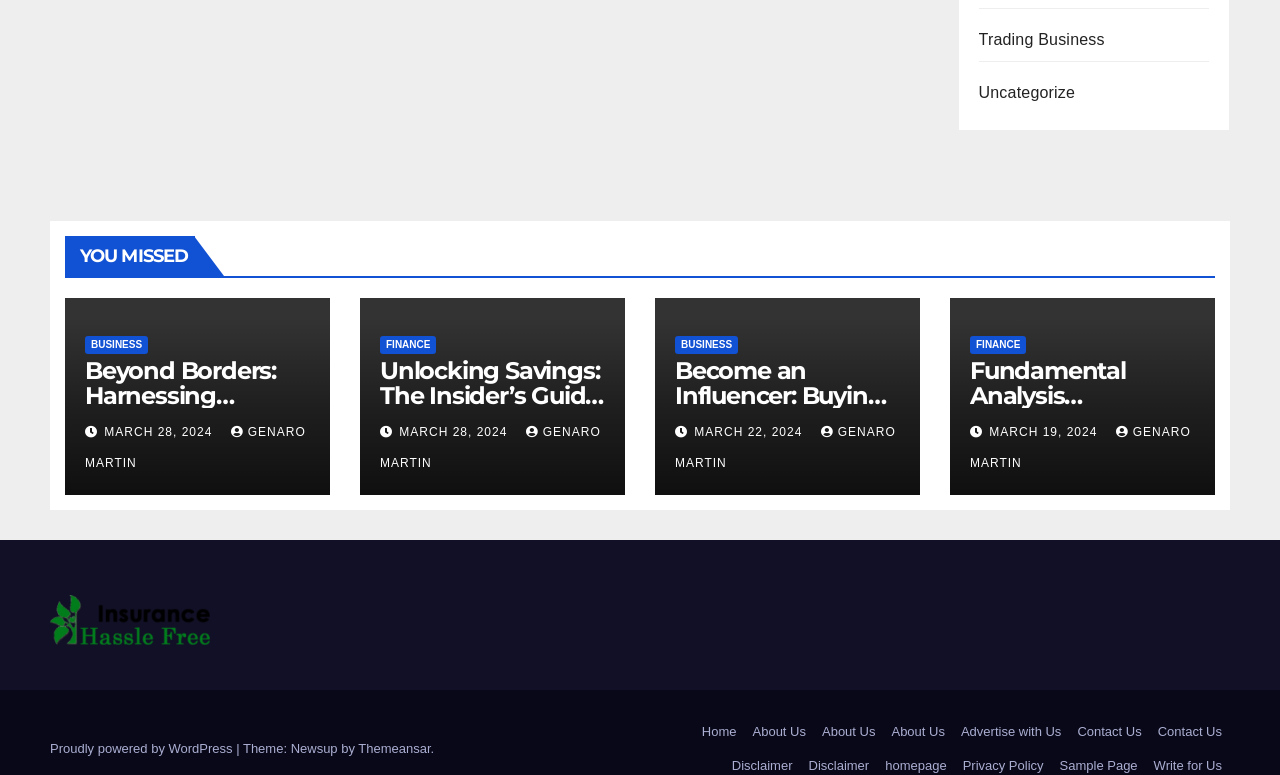What is the category of the first article?
Please respond to the question with as much detail as possible.

I looked at the first article, which is 'Beyond Borders: Harnessing Offshore Dedicated Servers for Global Performance'. Above this article, there is a link 'BUSINESS', which indicates the category of this article.